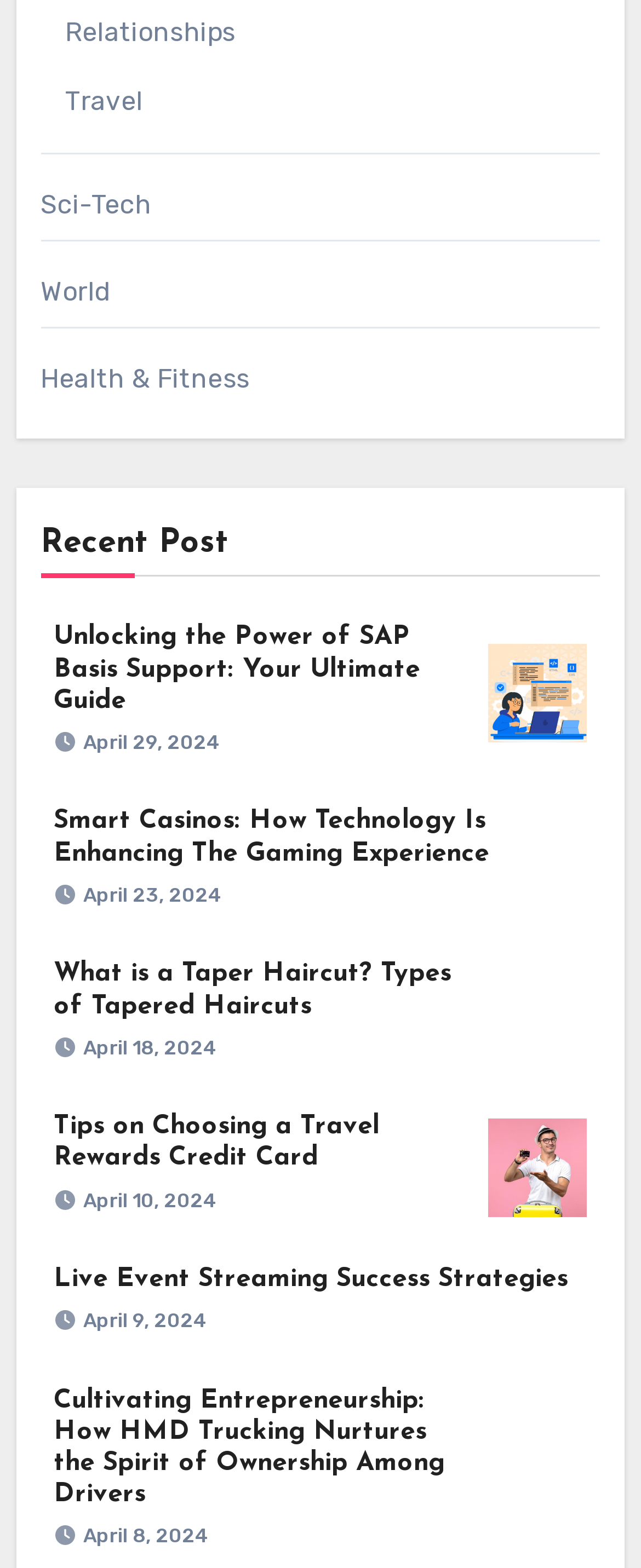What is the title of the first article?
Based on the visual, give a brief answer using one word or a short phrase.

Unlocking the Power of SAP Basis Support